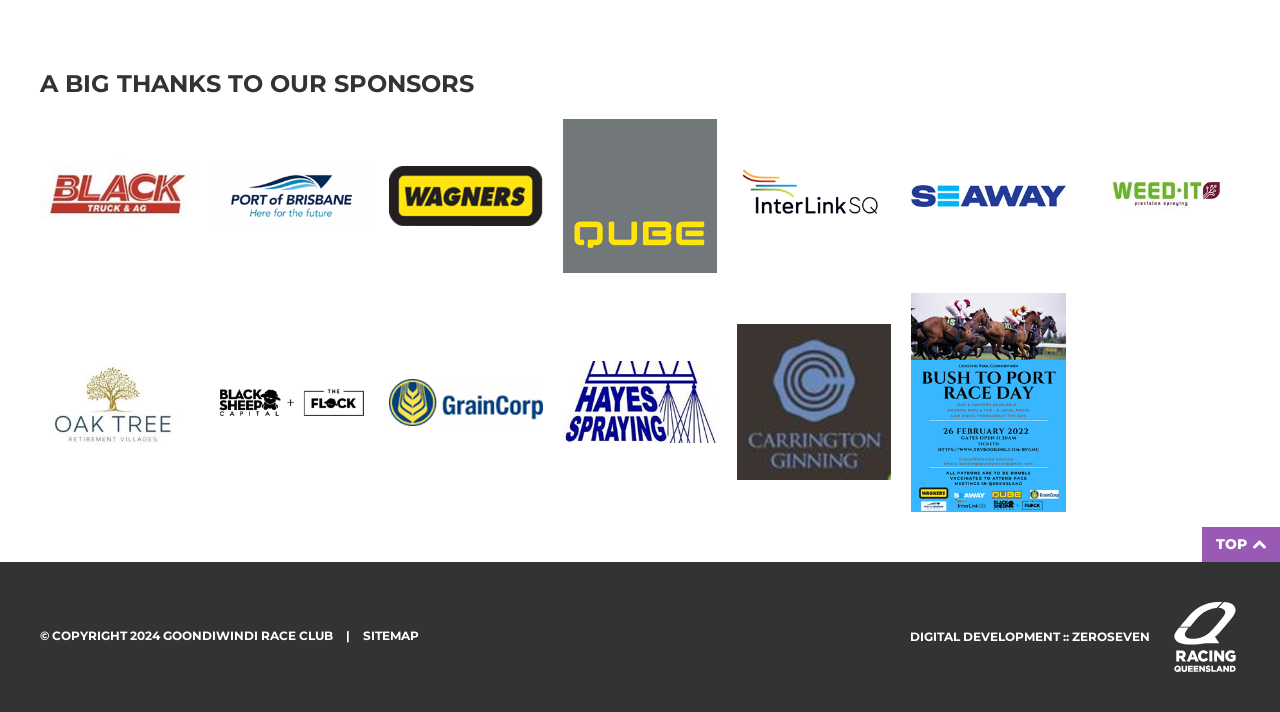Using the format (top-left x, top-left y, bottom-right x, bottom-right y), provide the bounding box coordinates for the described UI element. All values should be floating point numbers between 0 and 1: Visit racingqueensland.com.au

[0.914, 0.845, 0.969, 0.943]